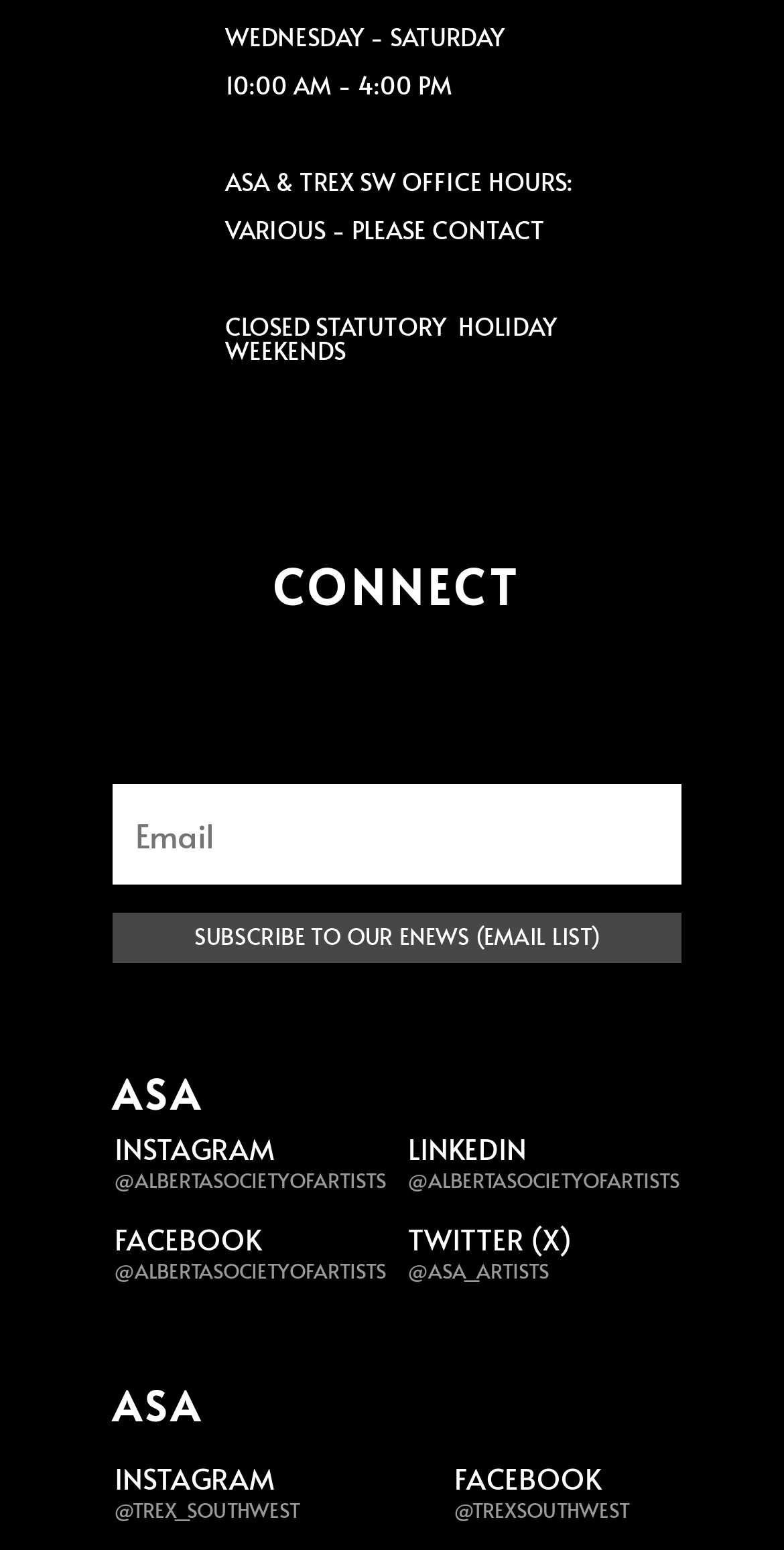Provide a single word or phrase answer to the question: 
Are the offices closed on statutory holiday weekends?

Yes